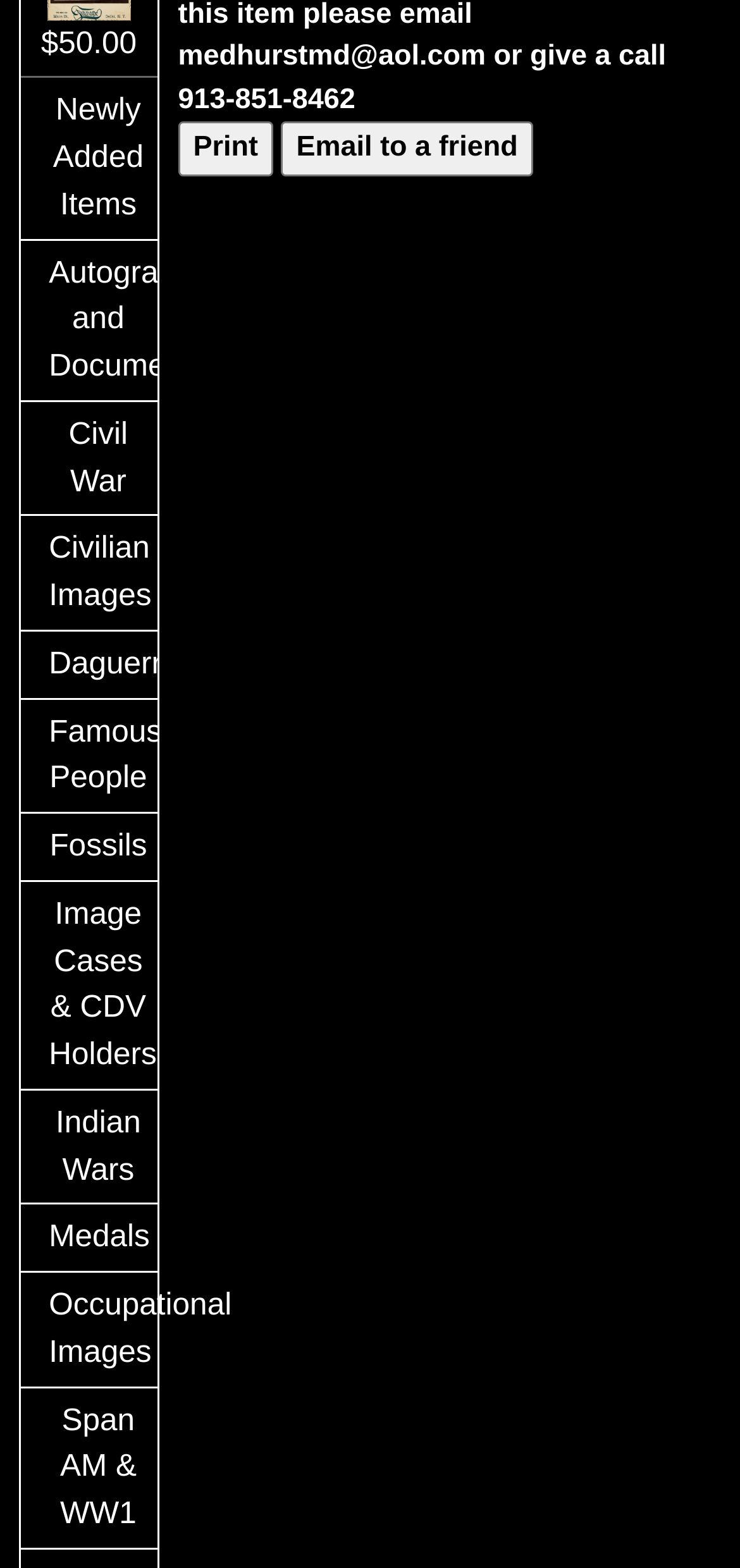Identify the bounding box coordinates of the clickable section necessary to follow the following instruction: "View Newly Added Items". The coordinates should be presented as four float numbers from 0 to 1, i.e., [left, top, right, bottom].

[0.028, 0.05, 0.212, 0.152]